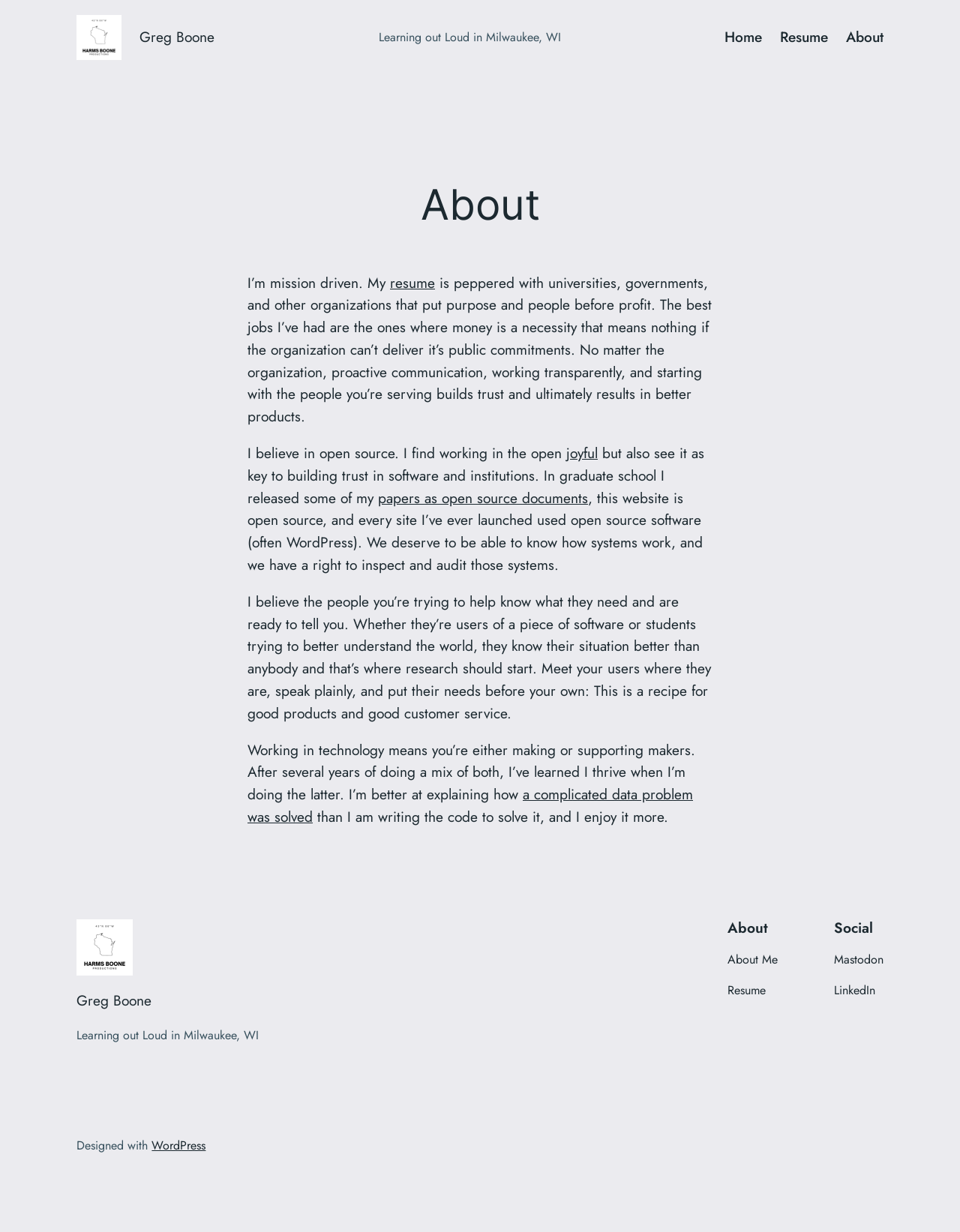Please provide a brief answer to the question using only one word or phrase: 
What is the tone of the text on this webpage?

Reflective and sincere